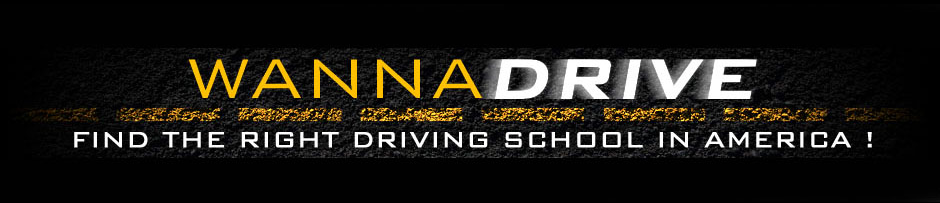Analyze the image and provide a detailed answer to the question: What is the purpose of WannaDrive?

The purpose of WannaDrive is to find the right driving school, as indicated by the tagline 'FIND THE RIGHT DRIVING SCHOOL IN AMERICA!' which suggests that WannaDrive is a resource for individuals looking to enhance their driving skills in America.